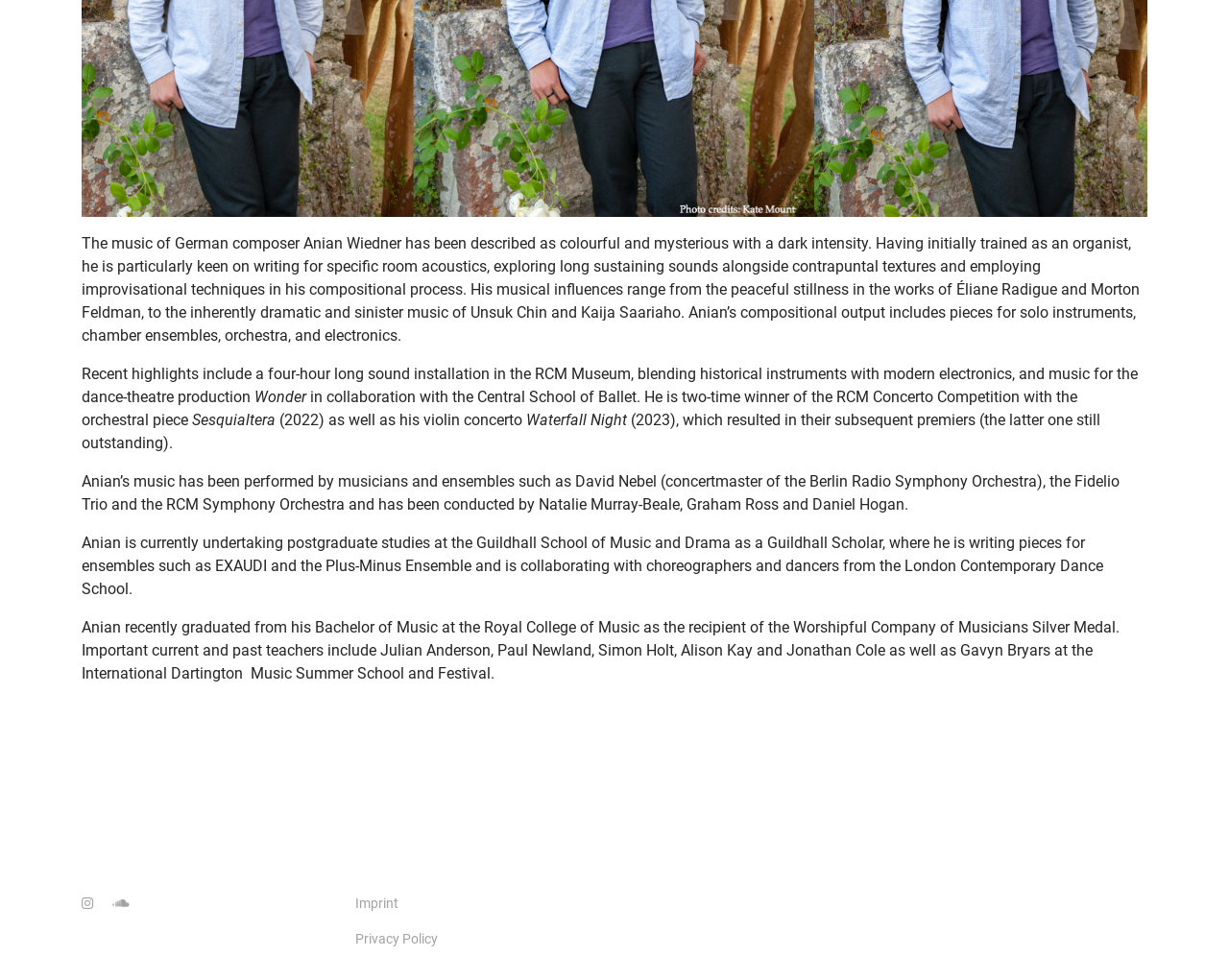Determine the bounding box coordinates for the HTML element described here: "Menu".

None